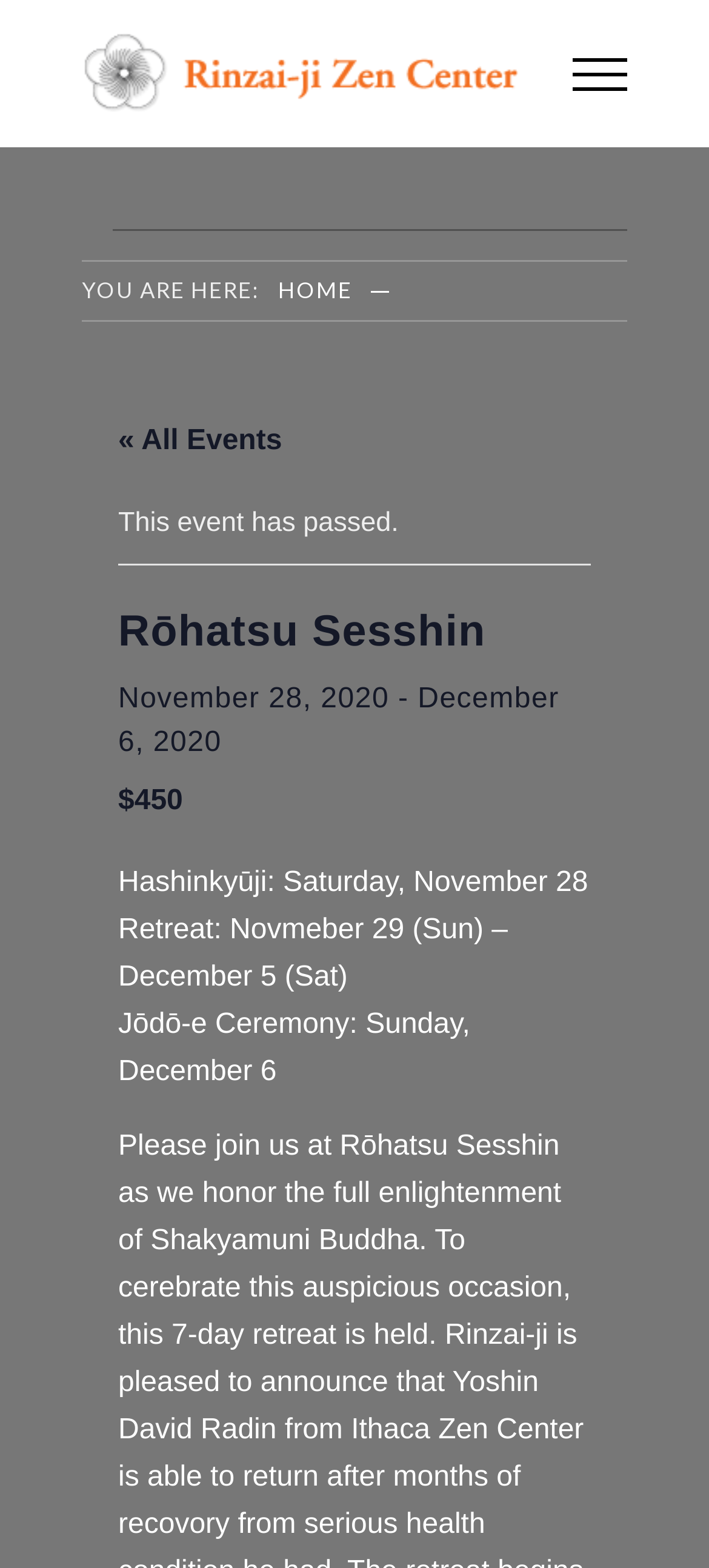Give a detailed account of the webpage.

The webpage is about the Rōhatsu Sesshin event at the Rinzai-ji Zen Center. At the top left corner, there is a logo link with an image. To the right of the logo, there is a heading with the title "Rōhatsu Sesshin - Rinzai-ji Zen Center". Below the logo, there is a navigation section with links to "HOME" and "« All Events". The "YOU ARE HERE:" text is displayed above the navigation links.

The main content of the webpage is about the Rōhatsu Sesshin event, which has already passed. The event title "Rōhatsu Sesshin" is displayed in a heading, followed by the dates "November 28, 2020 - December 6, 2020" in another heading. Below the dates, there is a notice stating "This event has passed." 

The event details are listed below, including the price "$450", and the schedule of the event, which includes Hashinkyūji on Saturday, November 28, a retreat from November 29 to December 5, and a Jōdō-e Ceremony on Sunday, December 6.